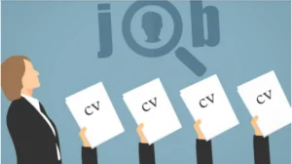Provide a short, one-word or phrase answer to the question below:
What is the context of the job market mentioned in the image?

Poland's IT sector